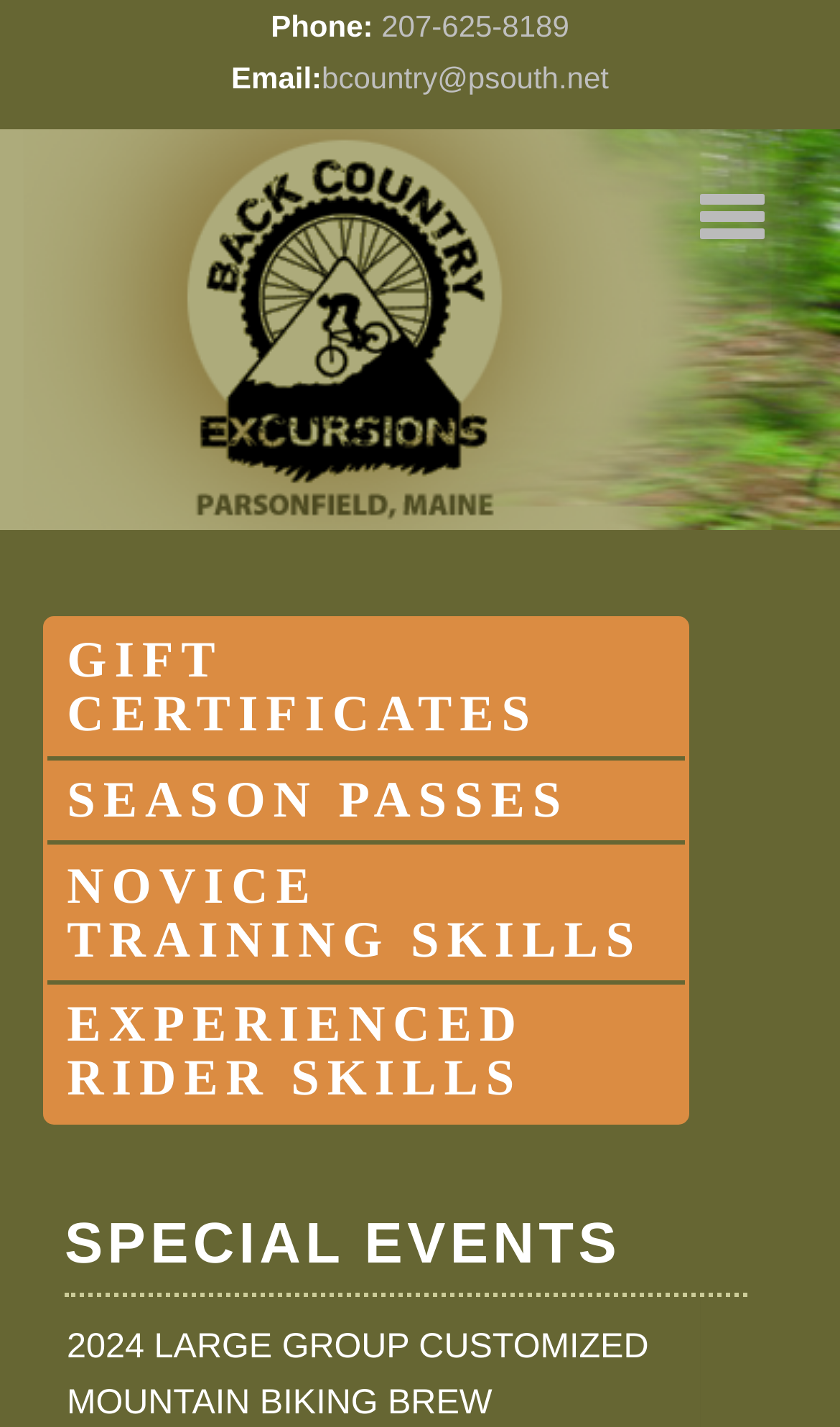Provide a brief response using a word or short phrase to this question:
How many links are there in the middle section?

4